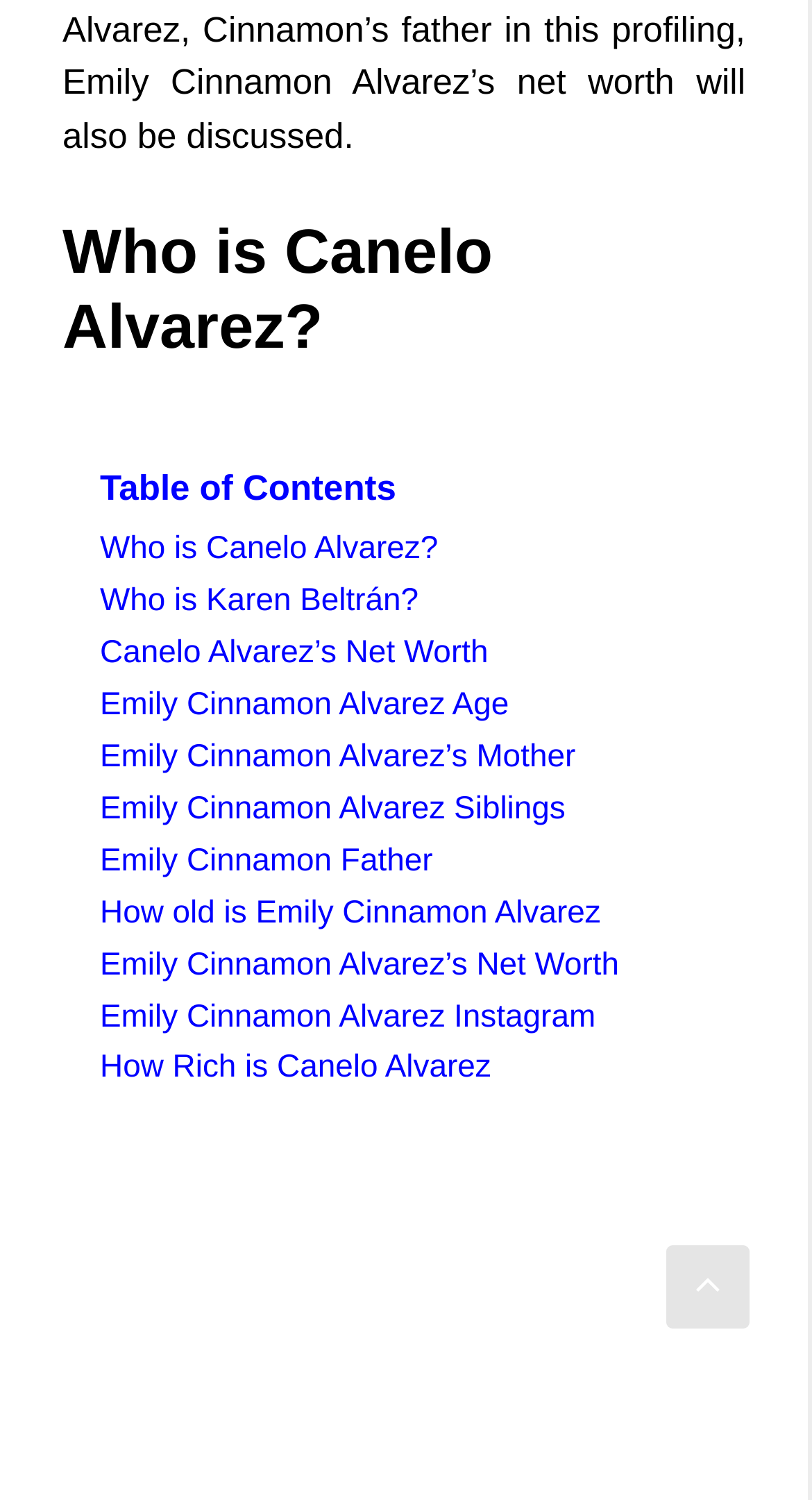Can you identify the bounding box coordinates of the clickable region needed to carry out this instruction: 'Read about 'Emily Cinnamon Alvarez Age''? The coordinates should be four float numbers within the range of 0 to 1, stated as [left, top, right, bottom].

[0.123, 0.458, 0.627, 0.482]